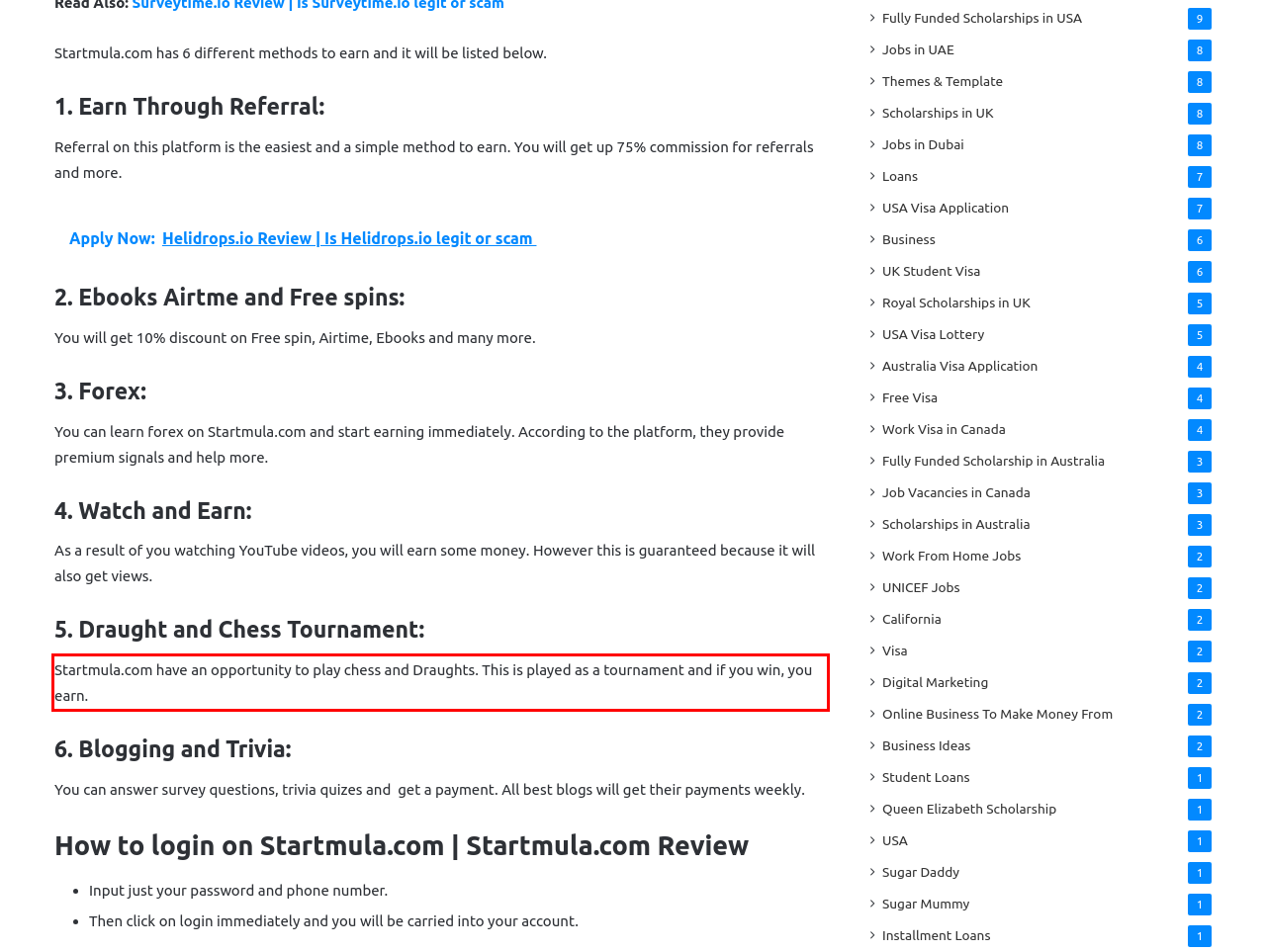Please look at the screenshot provided and find the red bounding box. Extract the text content contained within this bounding box.

Startmula.com have an opportunity to play chess and Draughts. This is played as a tournament and if you win, you earn.